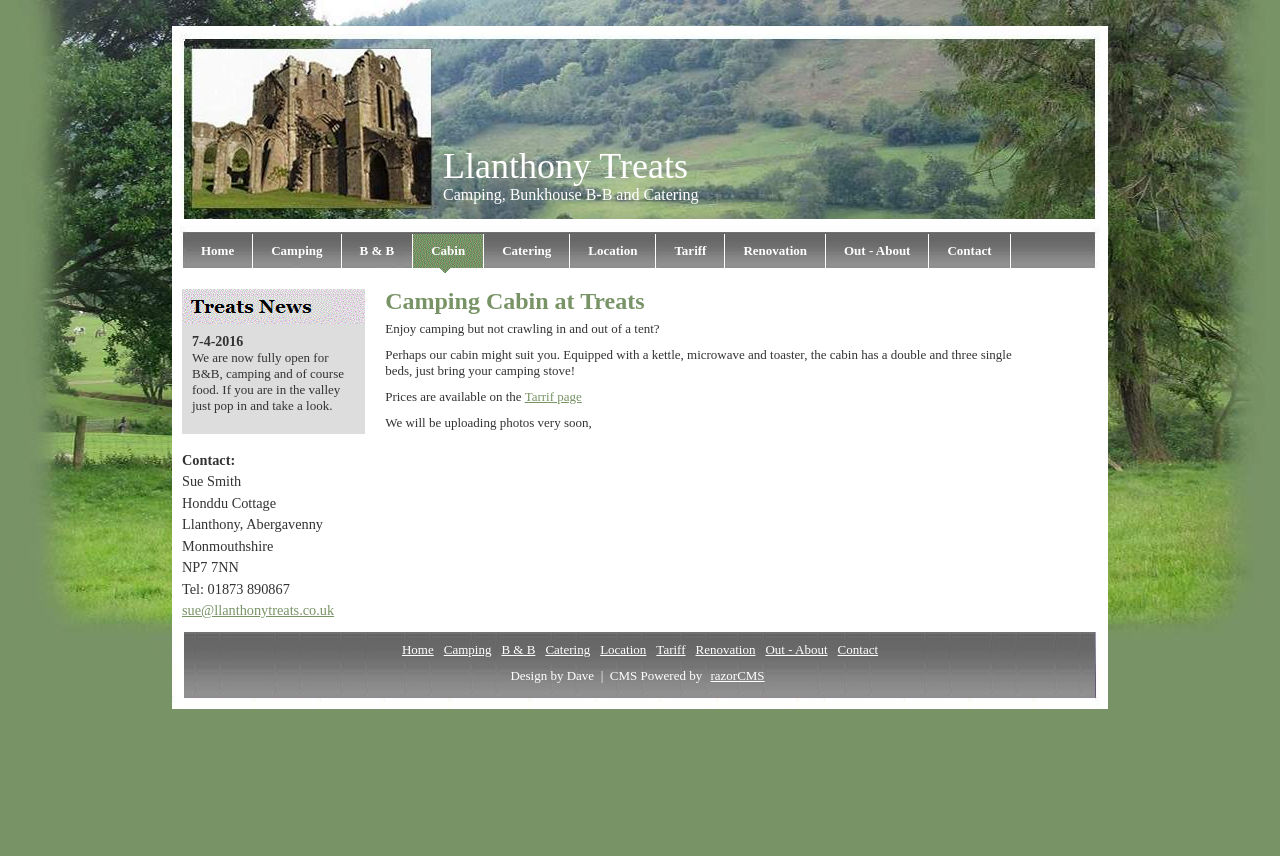Extract the bounding box coordinates for the UI element described by the text: "temptease". The coordinates should be in the form of [left, top, right, bottom] with values between 0 and 1.

None